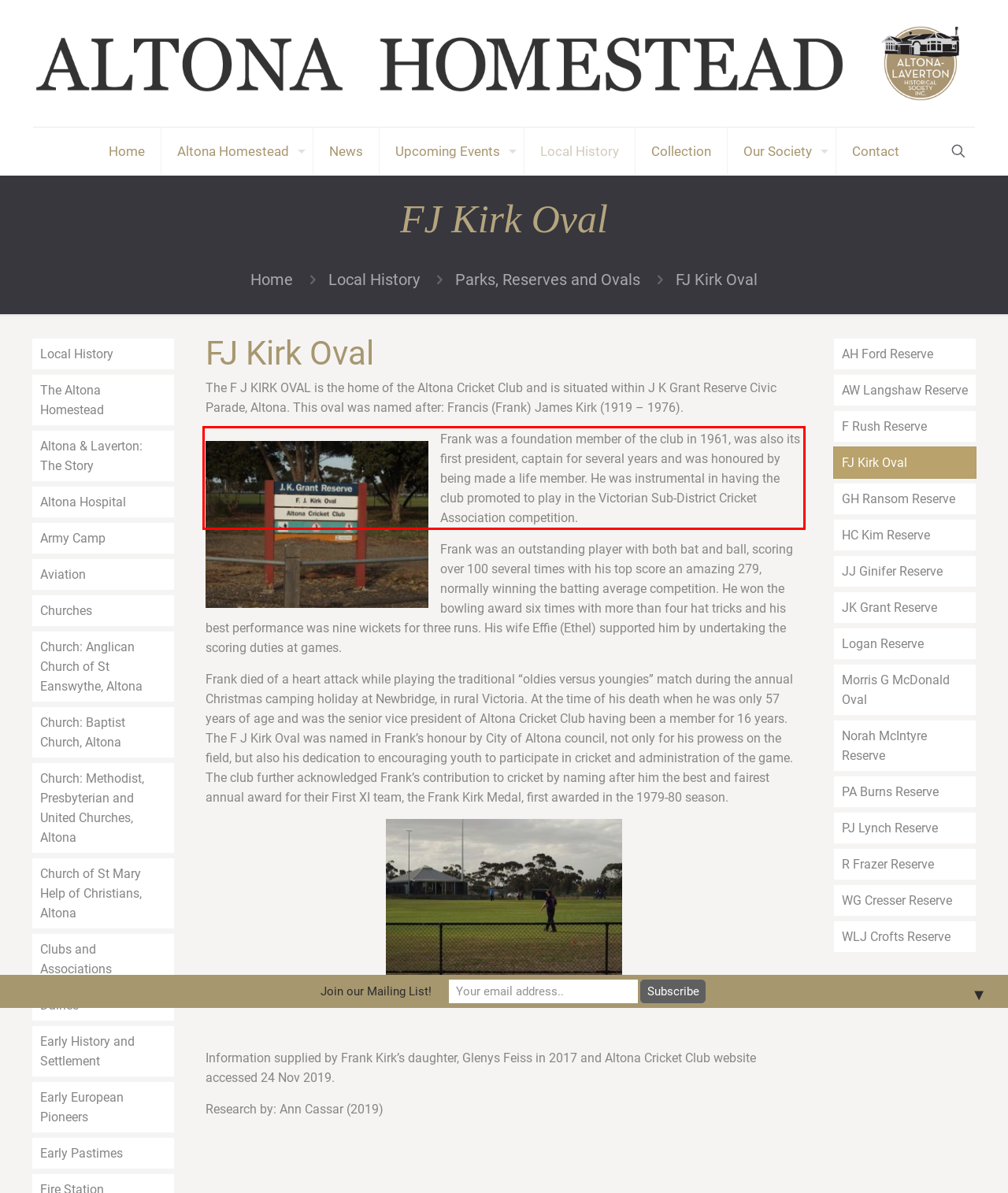You have a screenshot with a red rectangle around a UI element. Recognize and extract the text within this red bounding box using OCR.

Frank was a foundation member of the club in 1961, was also its first president, captain for several years and was honoured by being made a life member. He was instrumental in having the club promoted to play in the Victorian Sub-District Cricket Association competition.